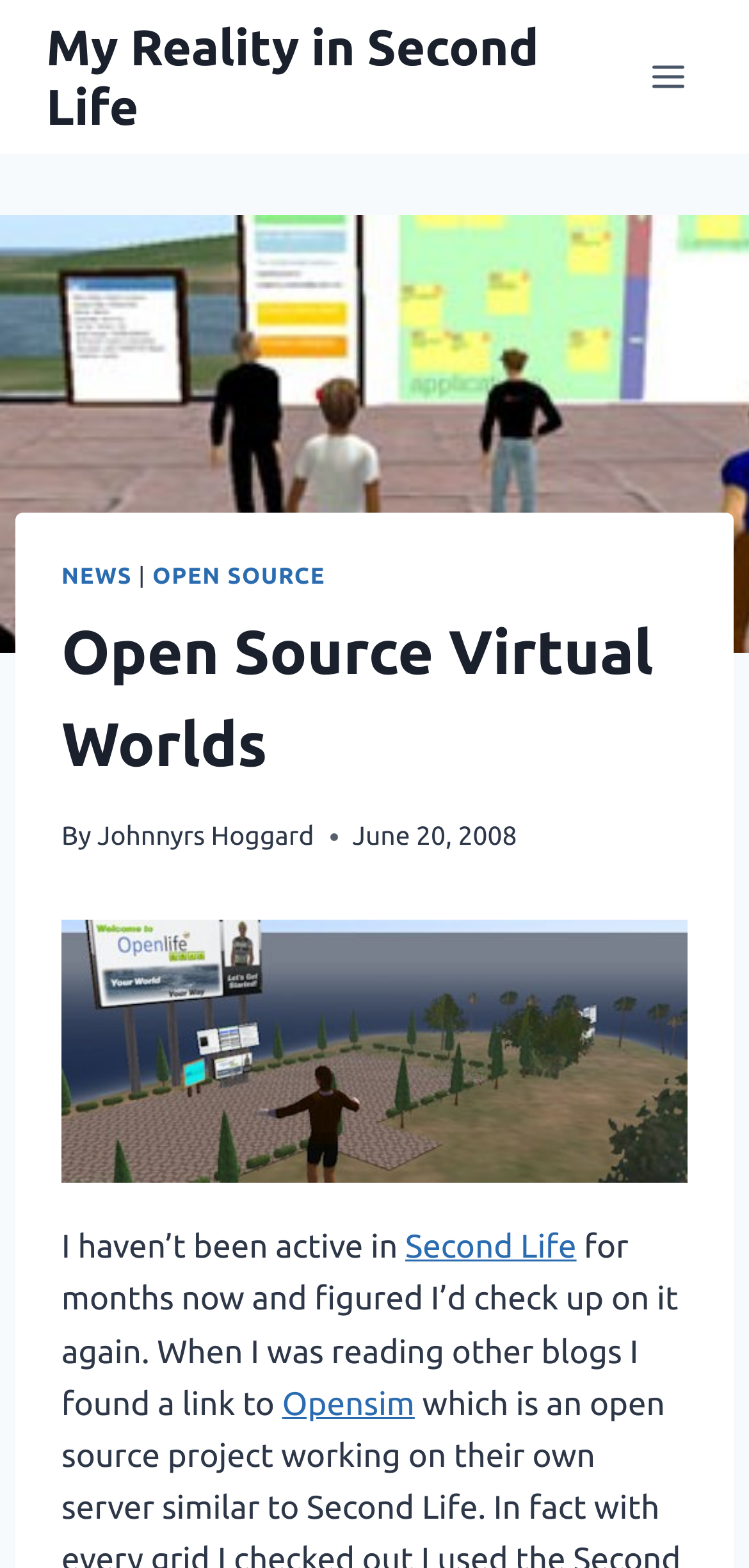Extract the primary header of the webpage and generate its text.

Open Source Virtual Worlds